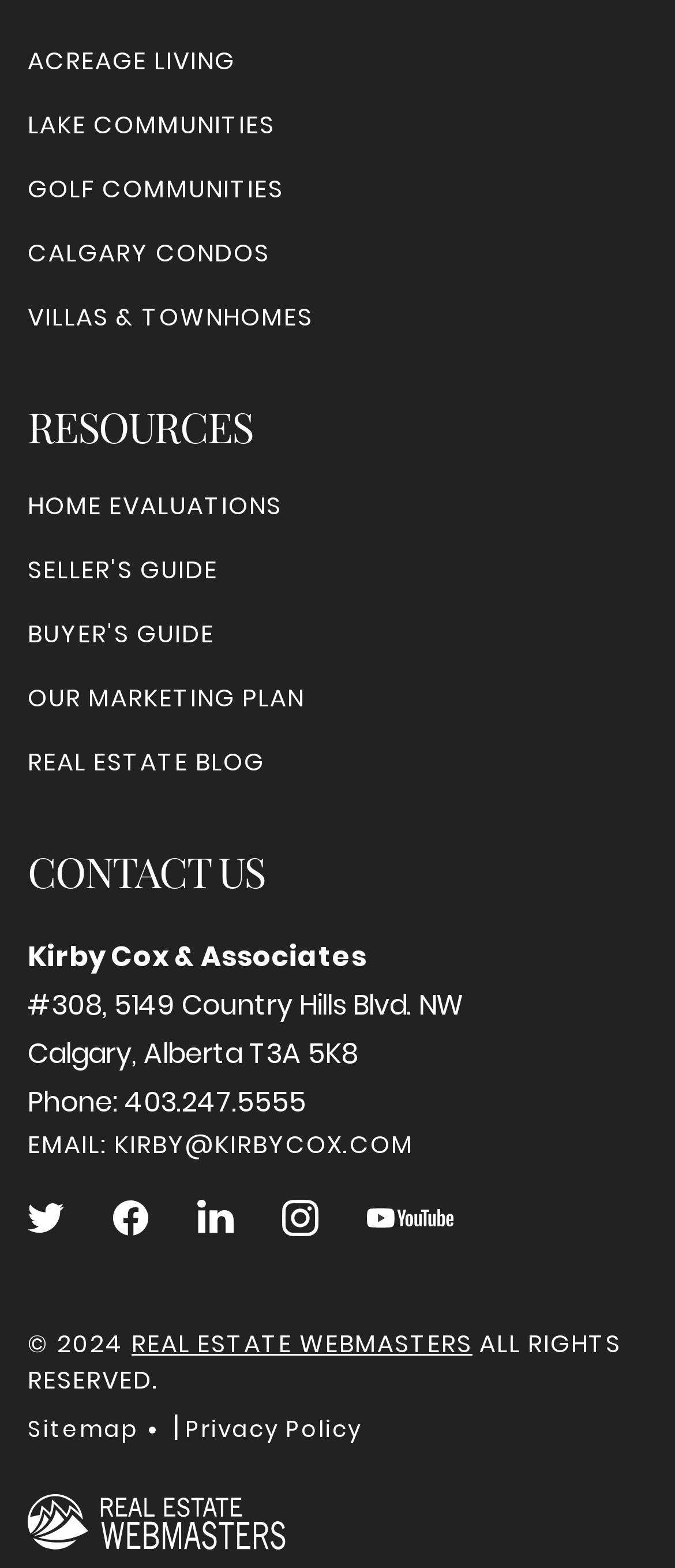Please indicate the bounding box coordinates for the clickable area to complete the following task: "Click on ACREAGE LIVING". The coordinates should be specified as four float numbers between 0 and 1, i.e., [left, top, right, bottom].

[0.041, 0.027, 0.349, 0.05]